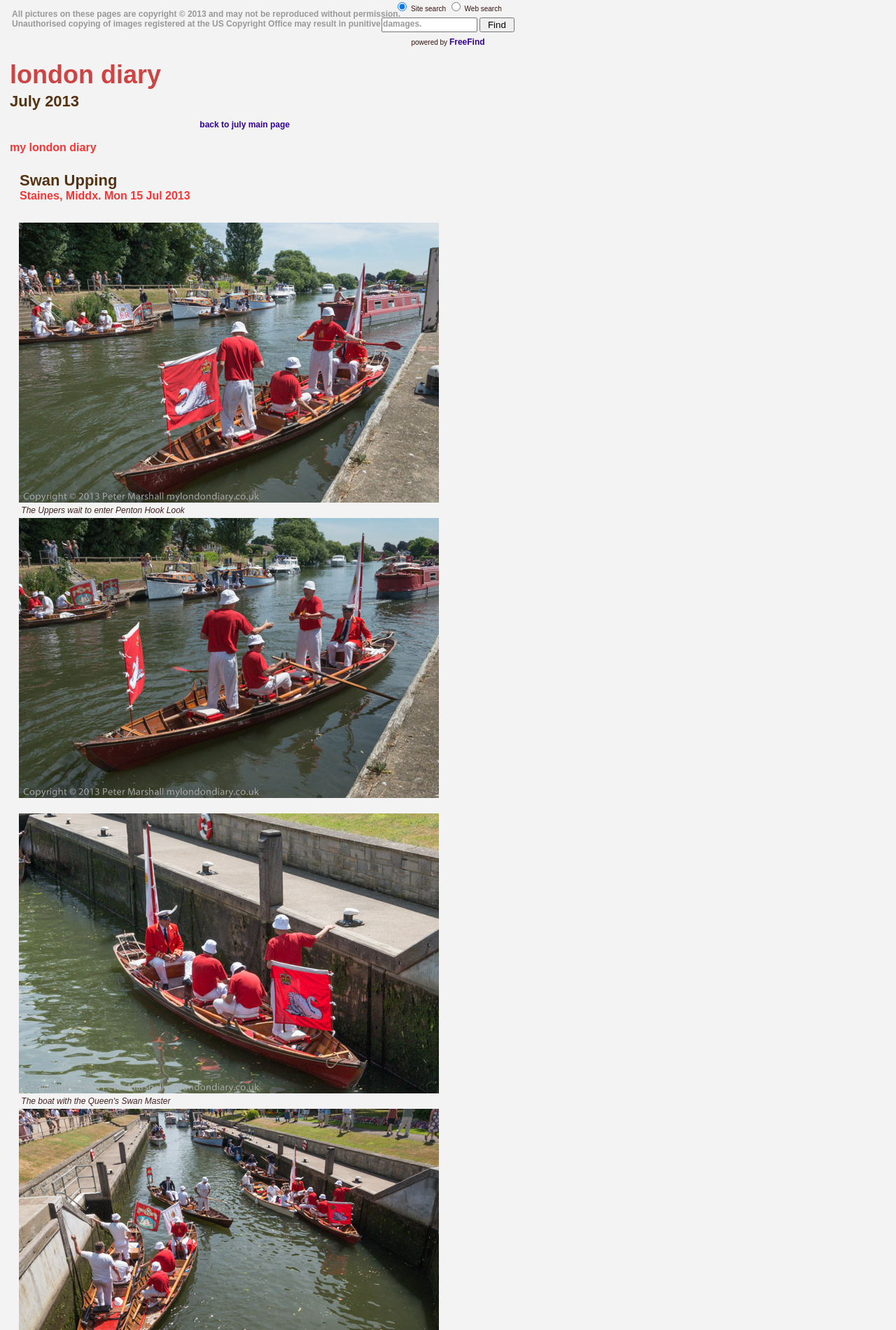Determine the bounding box coordinates for the UI element matching this description: "FreeFind".

[0.501, 0.028, 0.541, 0.035]